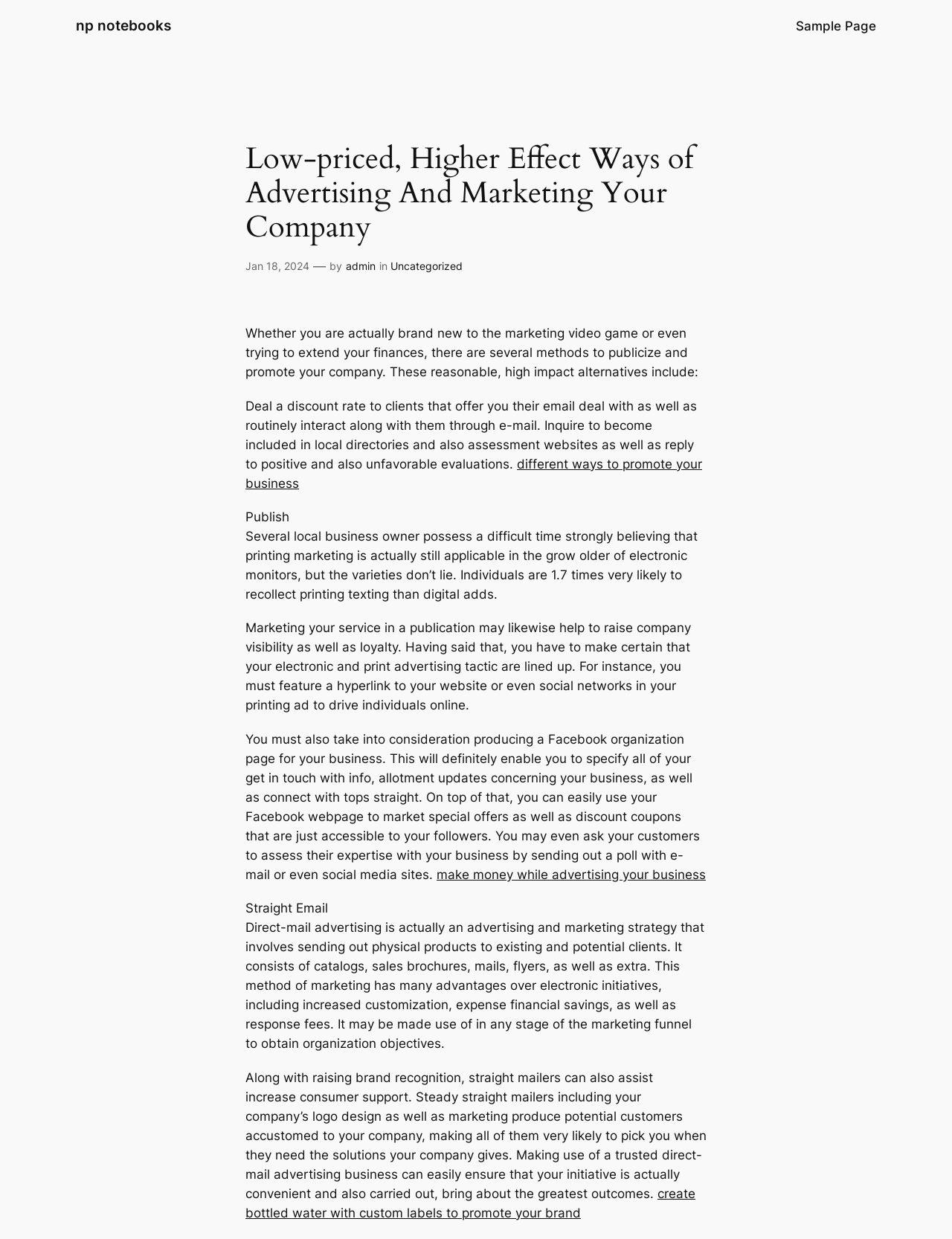What is the purpose of direct mailers? From the image, respond with a single word or brief phrase.

Increase brand recognition